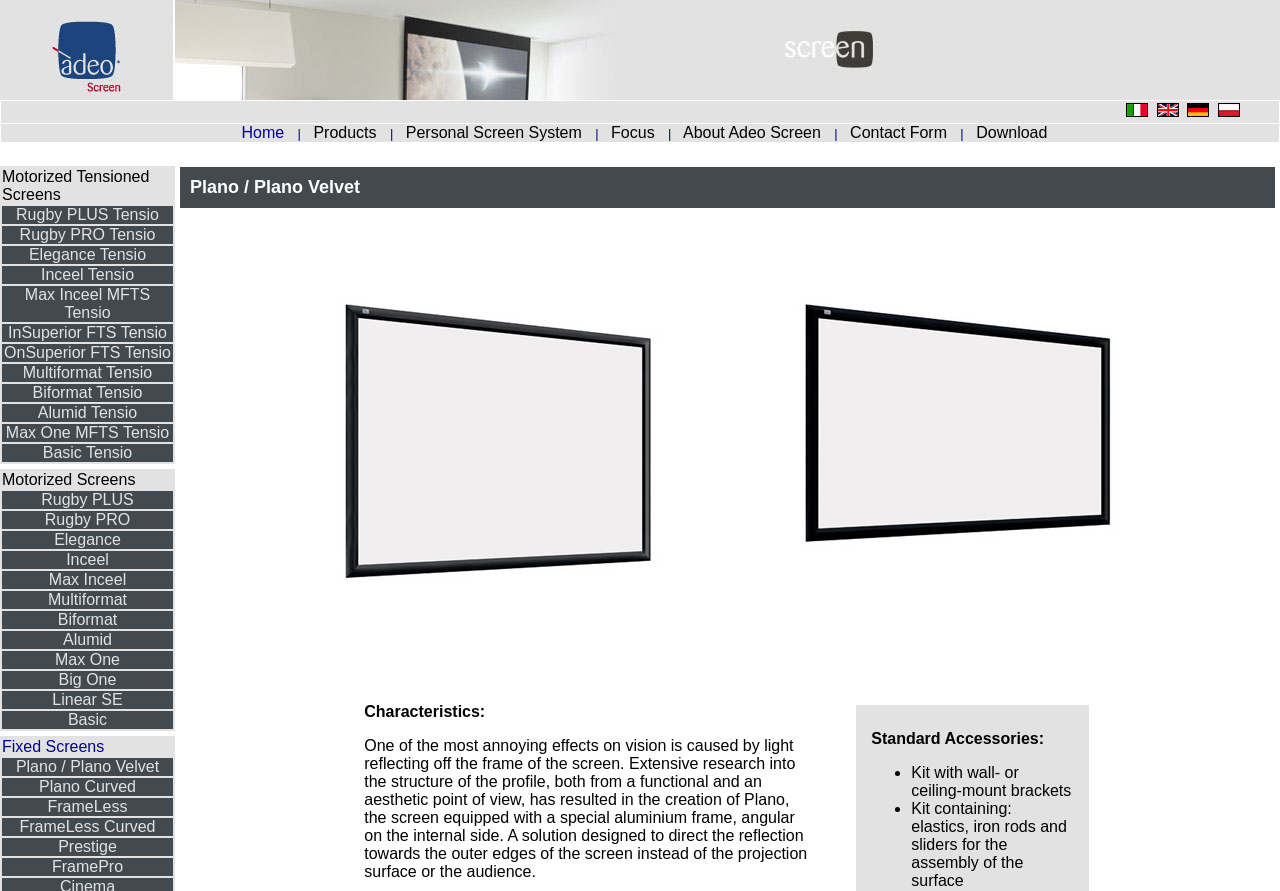Respond with a single word or short phrase to the following question: 
What is the language selection menu?

ITALIAN ENGLISH GERMAN POLISH